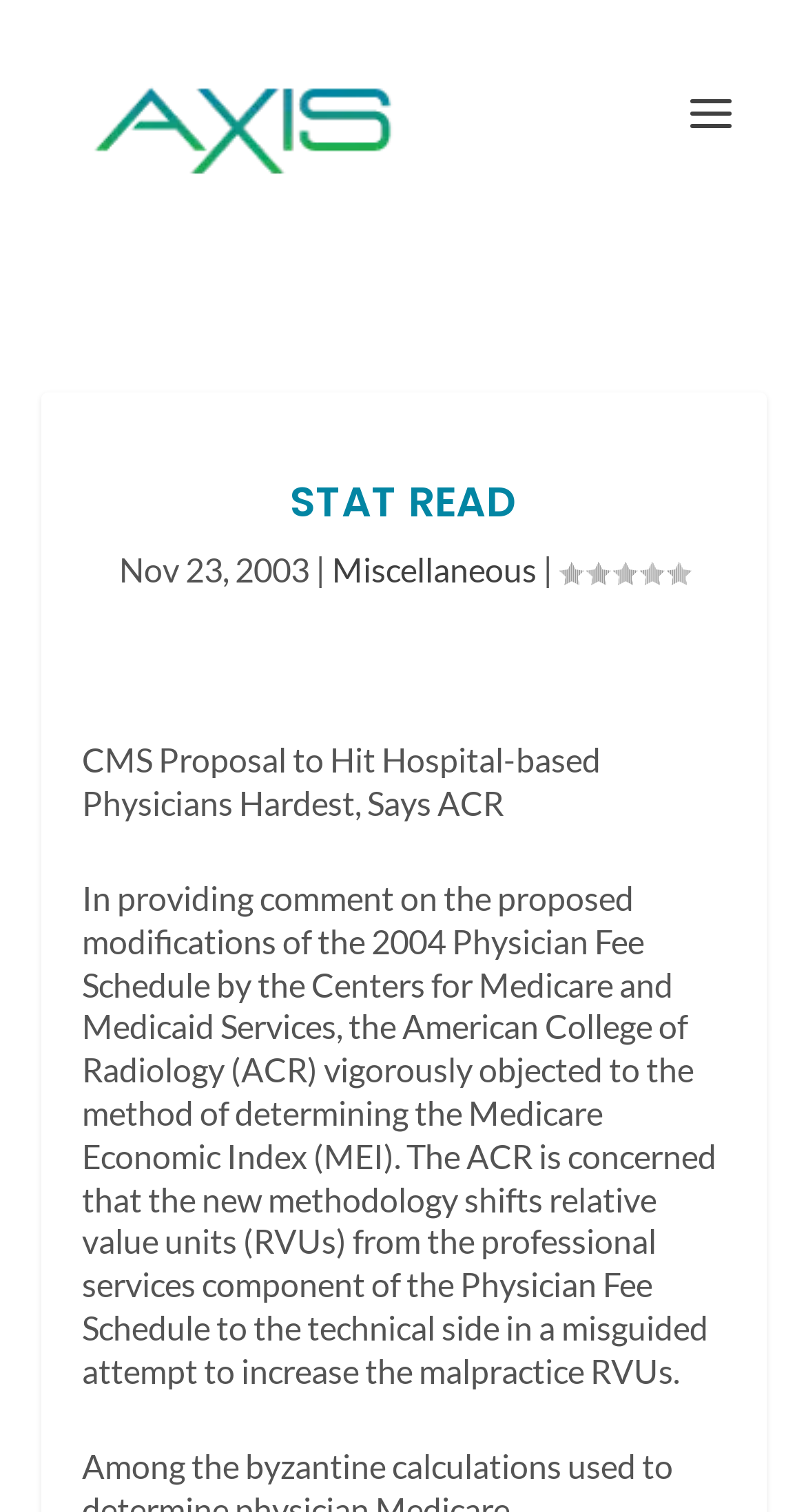What is the date of the article?
From the screenshot, supply a one-word or short-phrase answer.

Nov 23, 2003